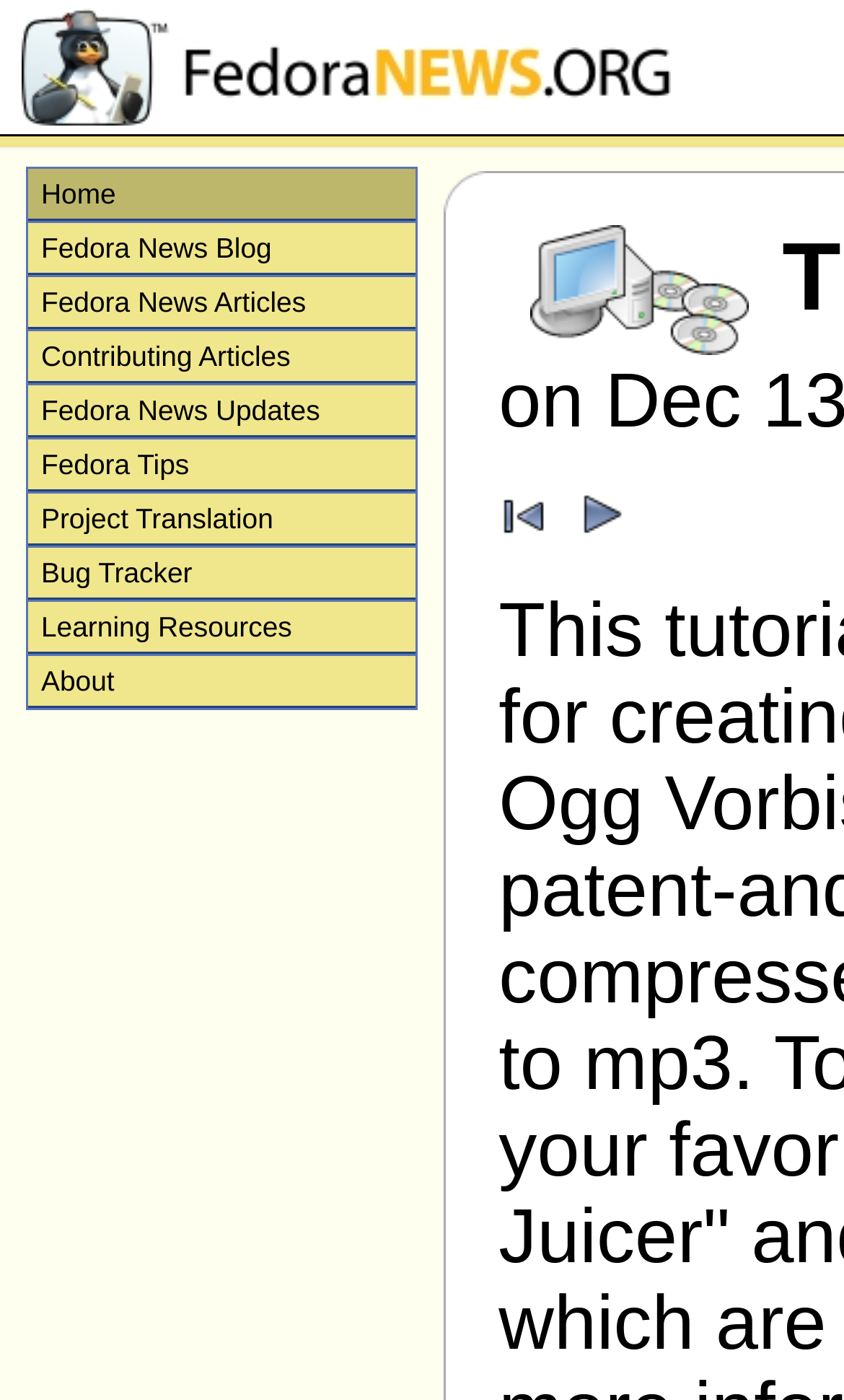Bounding box coordinates are given in the format (top-left x, top-left y, bottom-right x, bottom-right y). All values should be floating point numbers between 0 and 1. Provide the bounding box coordinate for the UI element described as: alt="FedoraNEWS.ORG"

[0.026, 0.033, 0.795, 0.058]